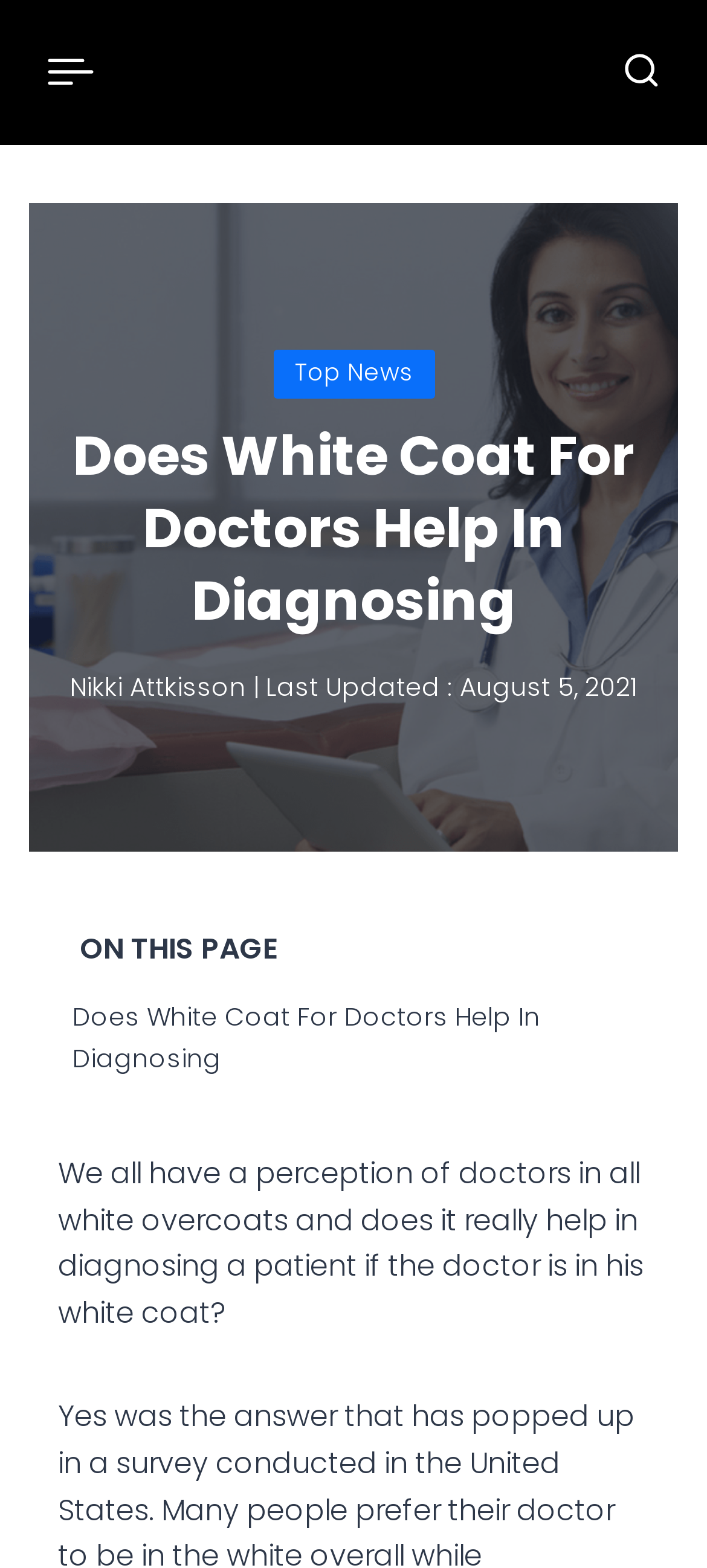Summarize the webpage with intricate details.

The webpage appears to be a news article or blog post discussing the topic of whether a doctor's white coat helps in diagnosing patients. At the top left of the page, there is a button to open a menu, accompanied by a small image. On the top right, there is another button to view a search form. 

Below the top navigation, there is a prominent heading that reads "Does White Coat For Doctors Help In Diagnosing". Underneath the heading, the author's name, Nikki Attkisson, and the last updated date, August 5, 2021, are displayed. 

To the right of the author information, there is a navigation section labeled "Table of Contents" with a subheading "ON THIS PAGE" and a link to the article's title. 

The main content of the article starts below the navigation section, with a paragraph of text that asks a question about the perception of doctors in white coats and whether it helps in diagnosing patients.